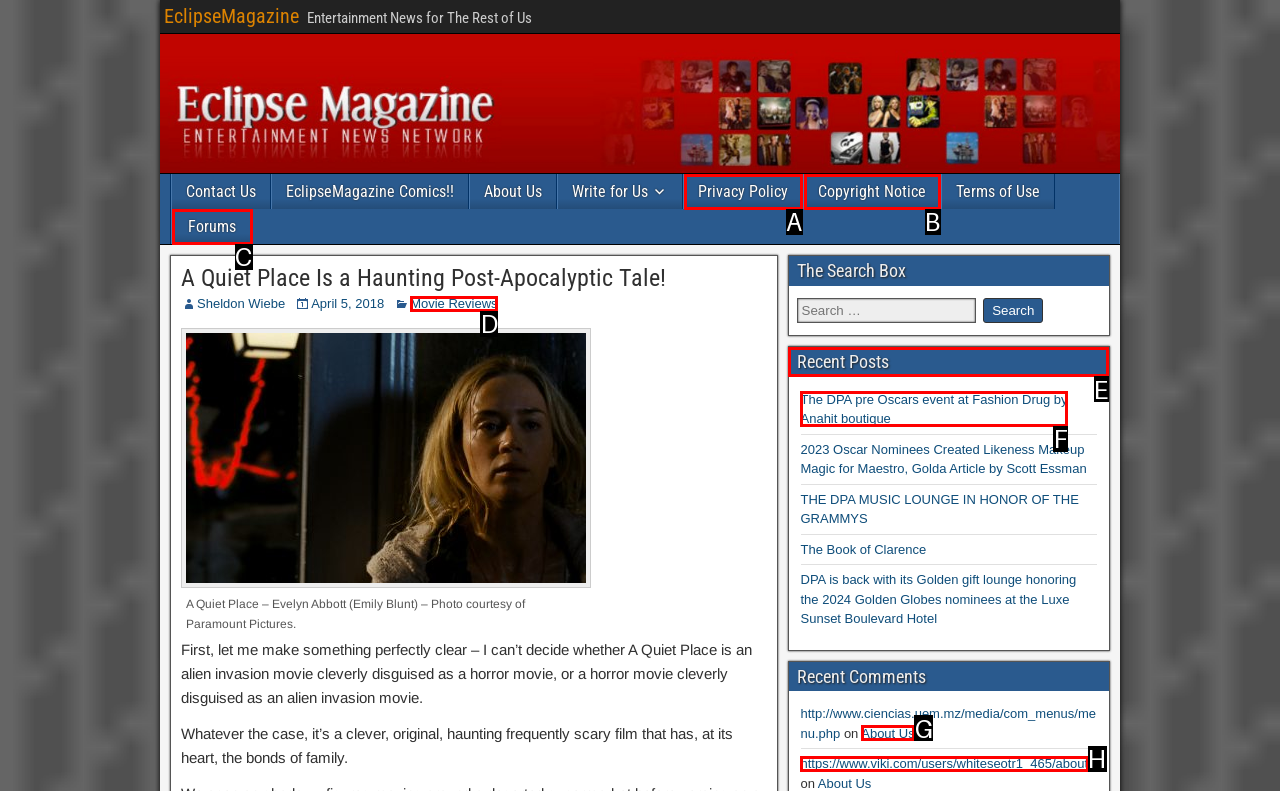Choose the HTML element to click for this instruction: Check the 'Recent Posts' Answer with the letter of the correct choice from the given options.

E